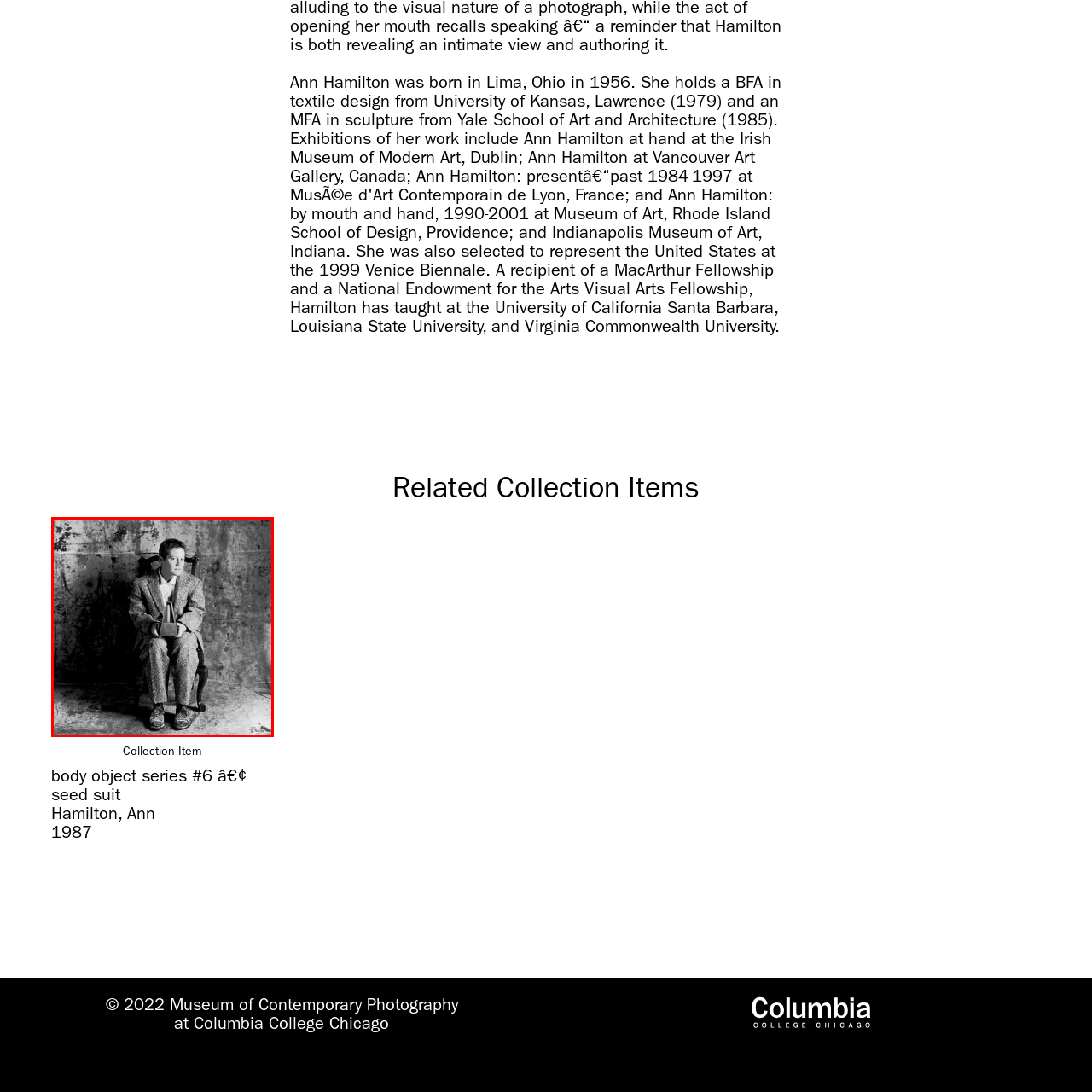Compose a thorough description of the image encased in the red perimeter.

The image features a child seated on a wooden chair, dressed in an oversized gray suit with a distinct, textured pattern. The child holds a small metronome, emphasizing a theme of rhythm or measurement. This black-and-white photograph, capturing a timeless quality, is characterized by a backdrop of weathered, textured walls that enhance the mood of introspection. The combination of the formal attire and the casual pose suggests a juxtaposition of childhood innocence and adult responsibility. The work is attributed to Ann Hamilton, created in 1987, and is part of the "body object series #6," housed at the Museum of Contemporary Photography at Columbia College Chicago.